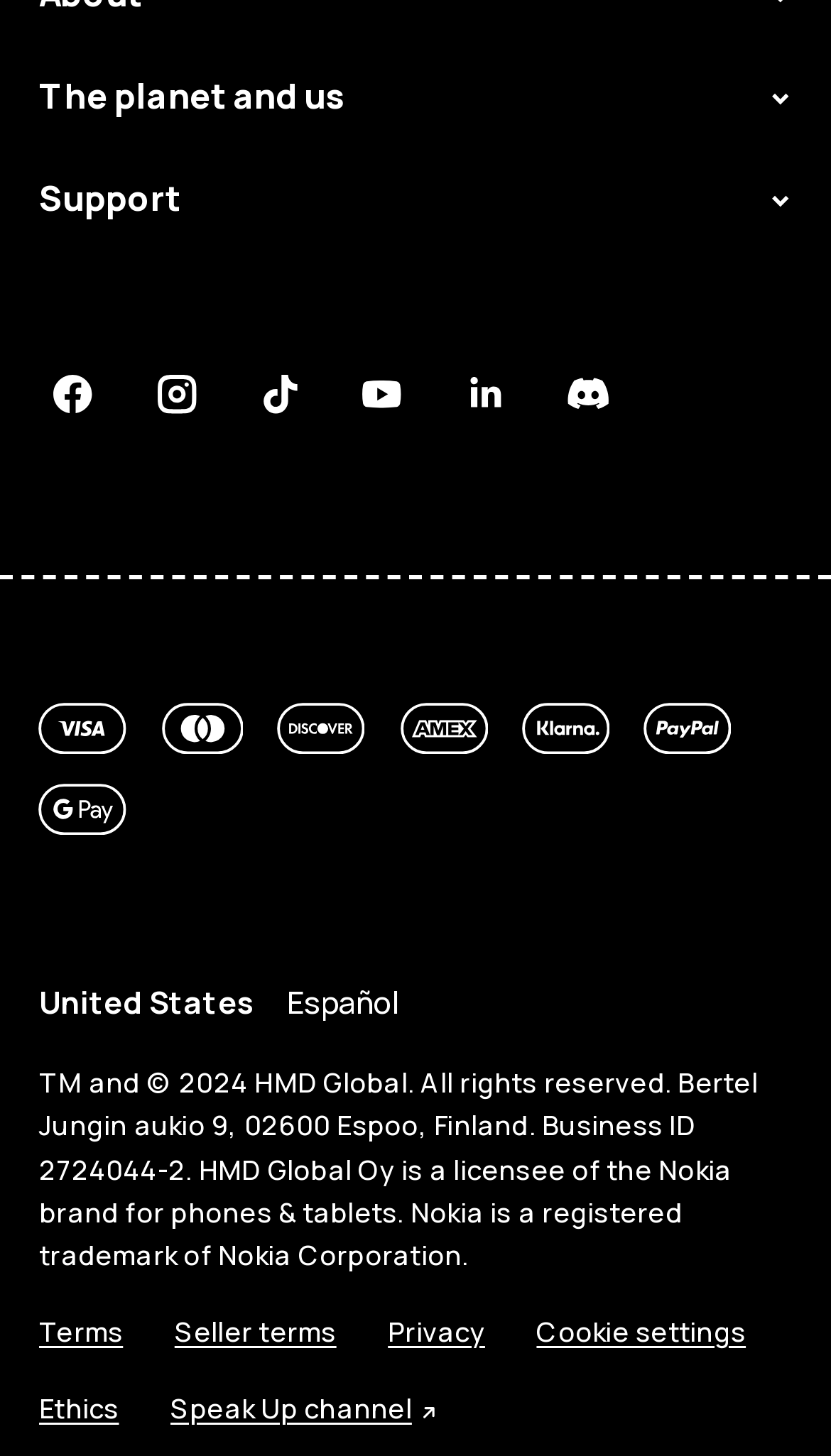Identify the bounding box coordinates of the section to be clicked to complete the task described by the following instruction: "Expand the planet and us details". The coordinates should be four float numbers between 0 and 1, formatted as [left, top, right, bottom].

[0.047, 0.048, 0.953, 0.086]